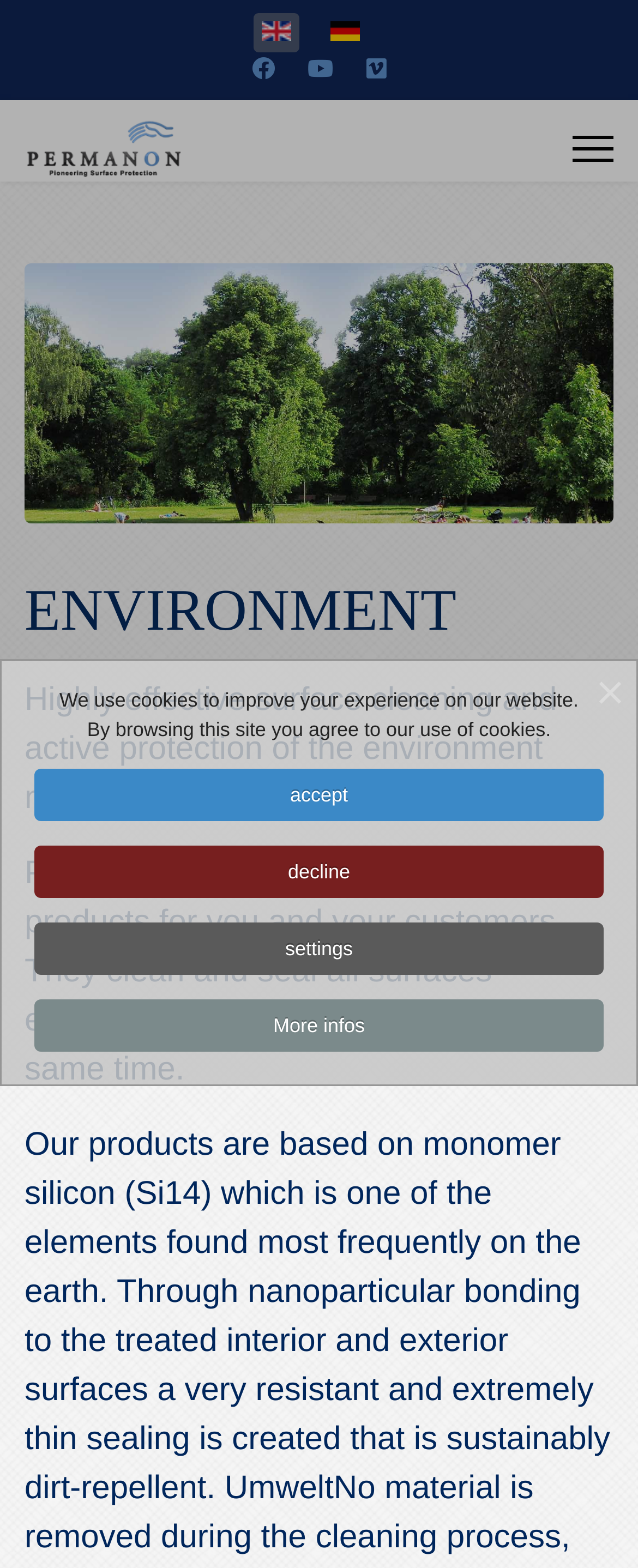What is the purpose of Permanon products?
Please use the image to provide an in-depth answer to the question.

According to the StaticText 'Permanon offers you innovative products for you and your customers. They clean and seal all surfaces effectively while protecting nature at the same time.', Permanon products are designed to clean and protect surfaces while also being environmentally friendly.